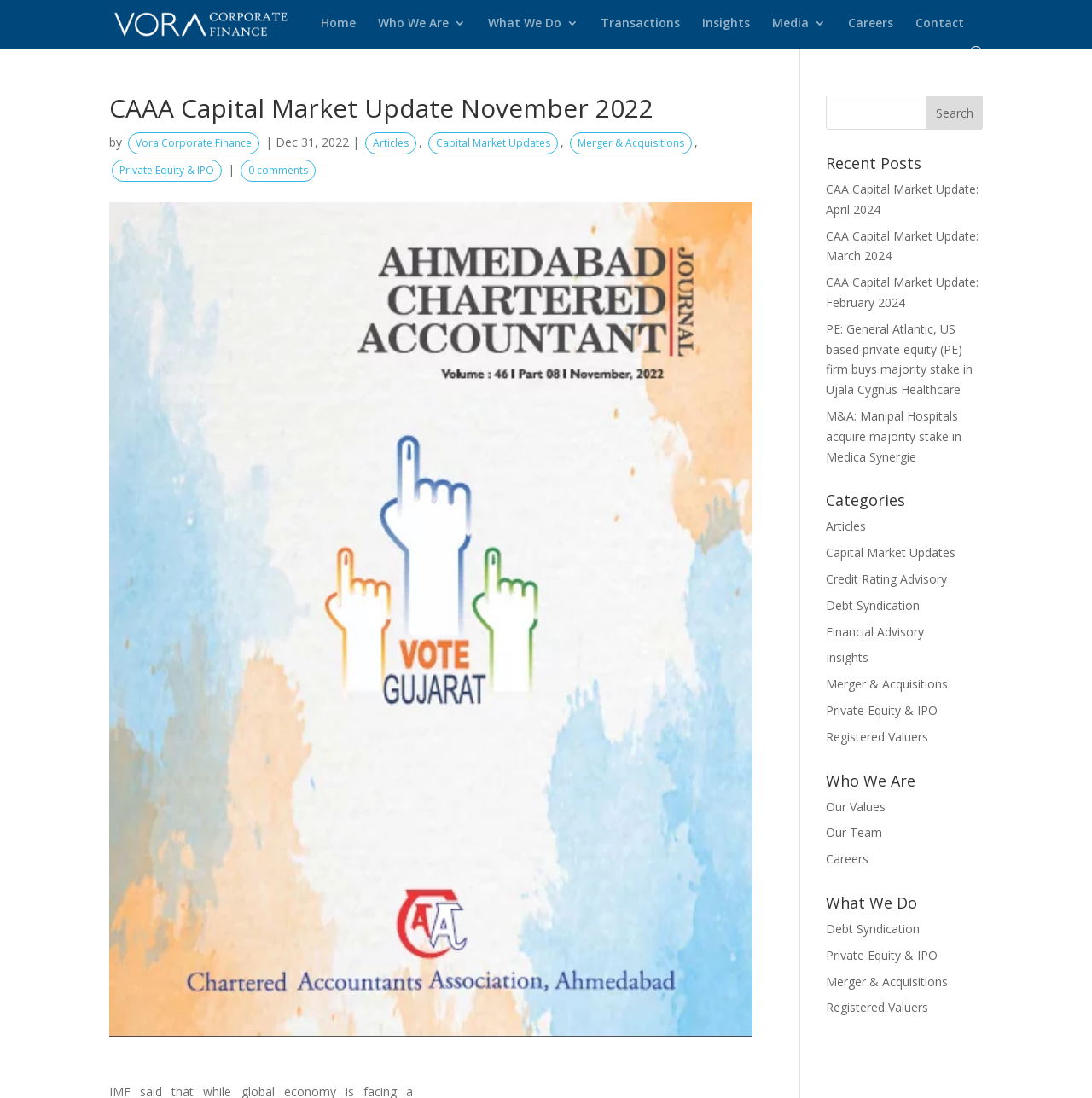Ascertain the bounding box coordinates for the UI element detailed here: "Insights". The coordinates should be provided as [left, top, right, bottom] with each value being a float between 0 and 1.

[0.643, 0.016, 0.687, 0.042]